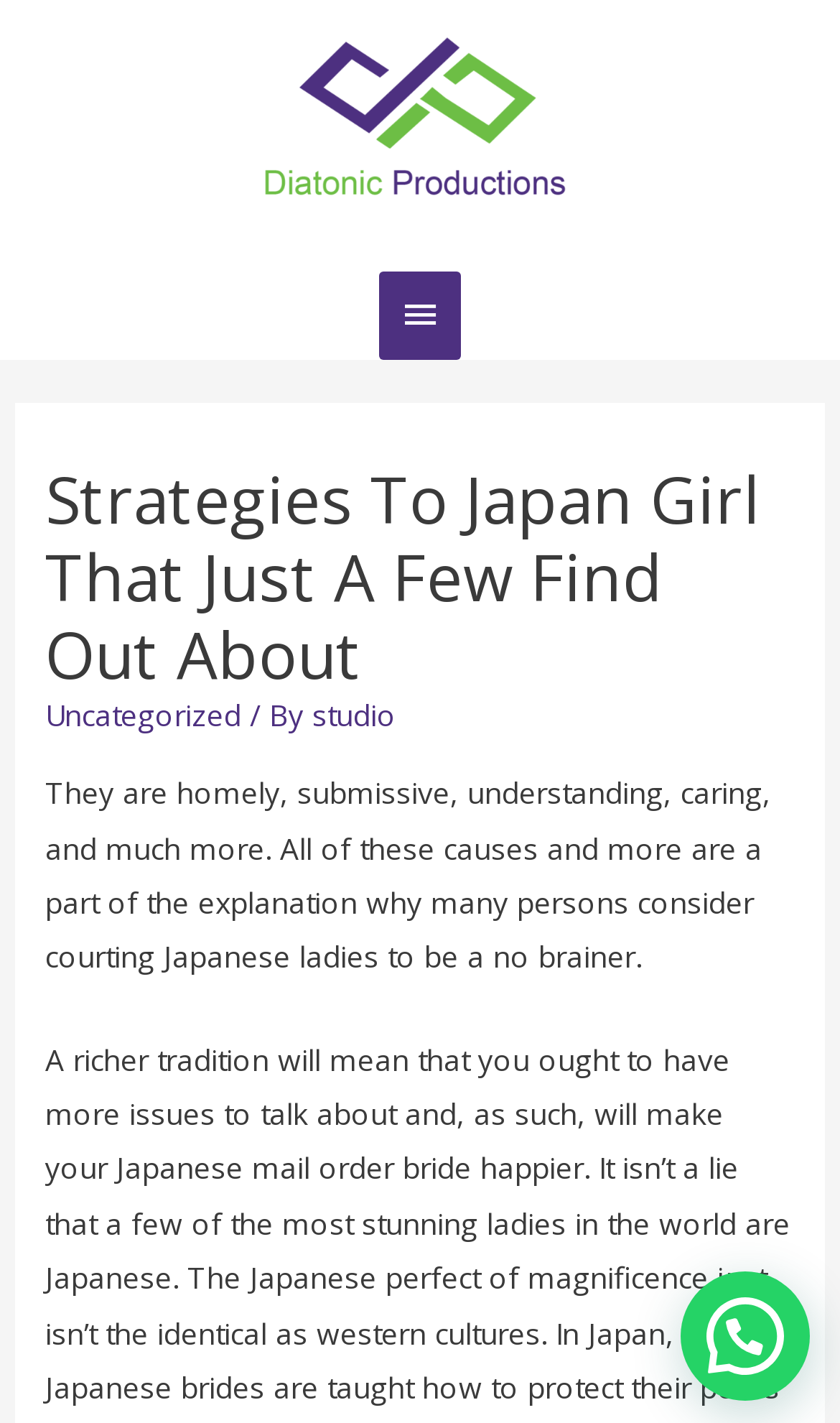Who is the author of the article?
Based on the visual, give a brief answer using one word or a short phrase.

Studio